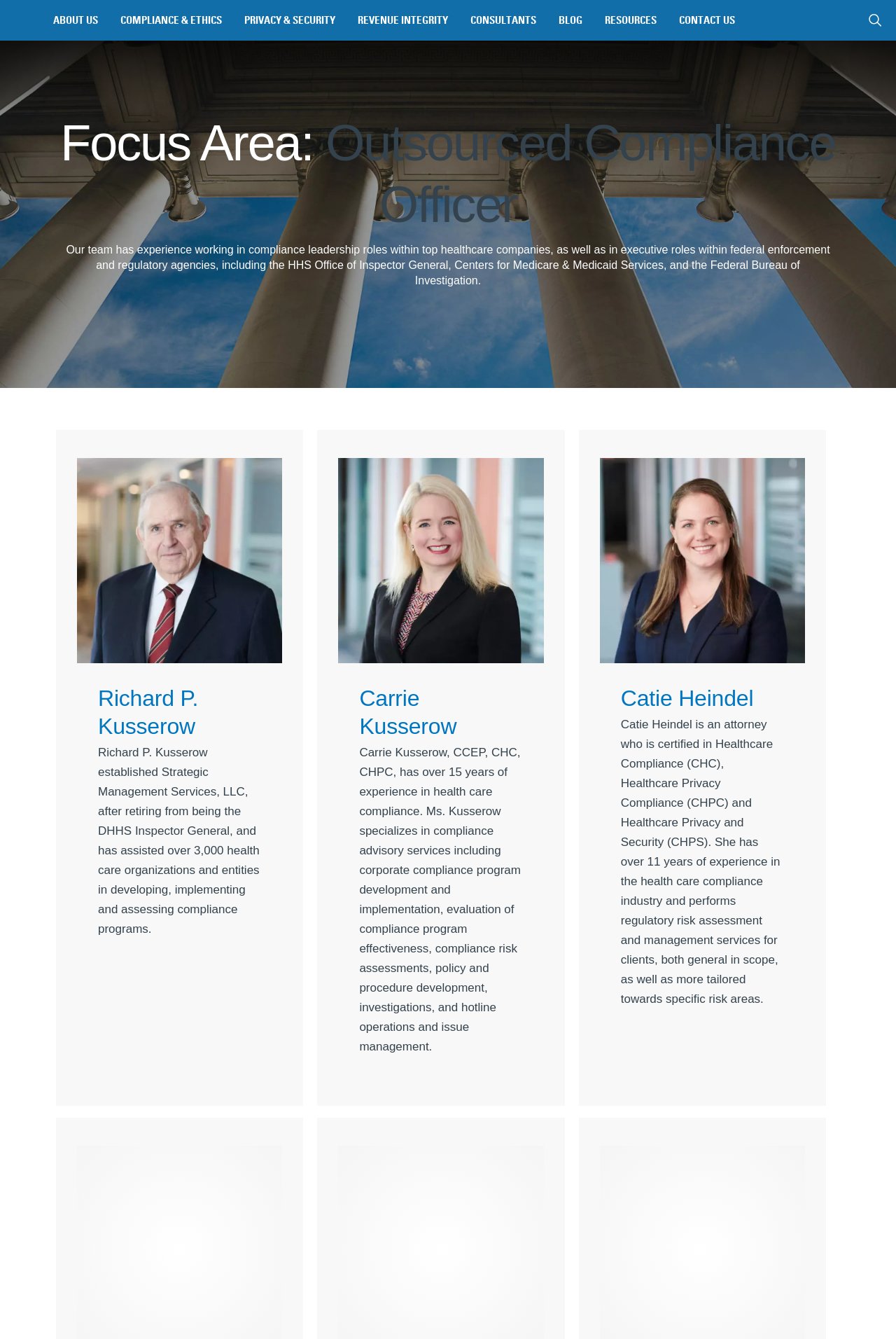Answer with a single word or phrase: 
What is the main topic of the text below Richard P. Kusserow's heading?

Compliance programs